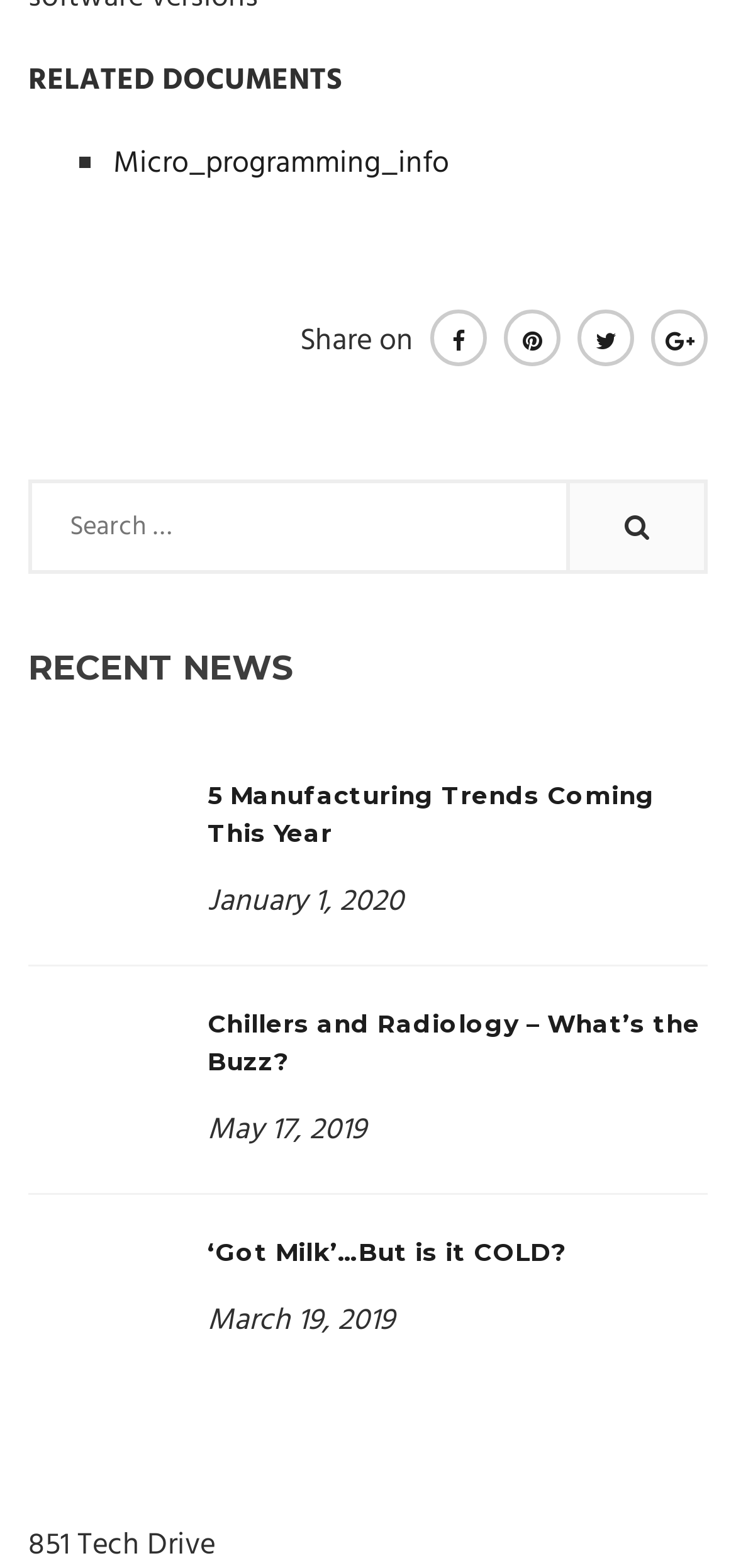How many social media sharing options are available?
Ensure your answer is thorough and detailed.

I found four social media sharing options, which are represented by the icons '', '', '', and ''. These icons are likely to be Facebook, Twitter, LinkedIn, and Email sharing options.